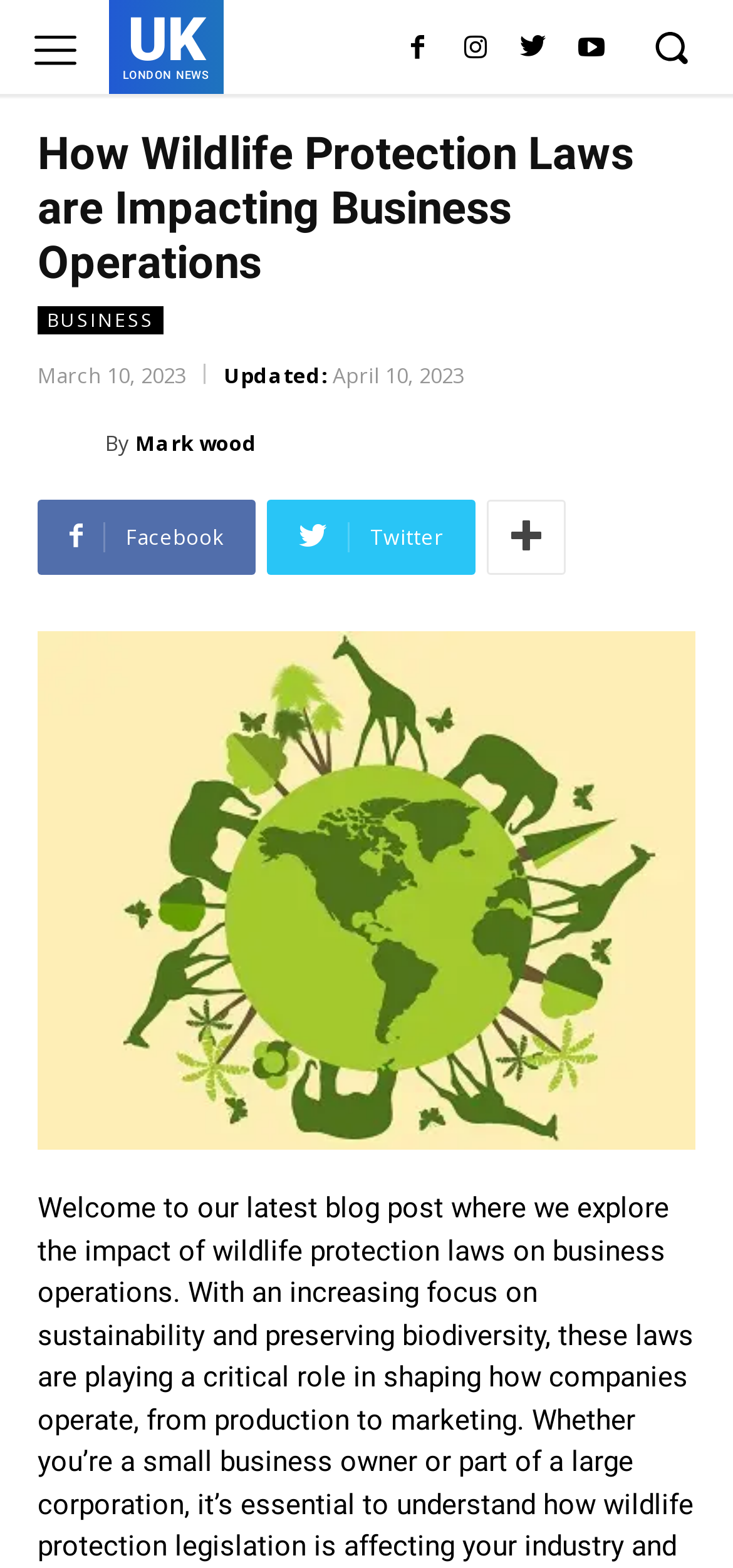Extract the main headline from the webpage and generate its text.

How Wildlife Protection Laws are Impacting Business Operations